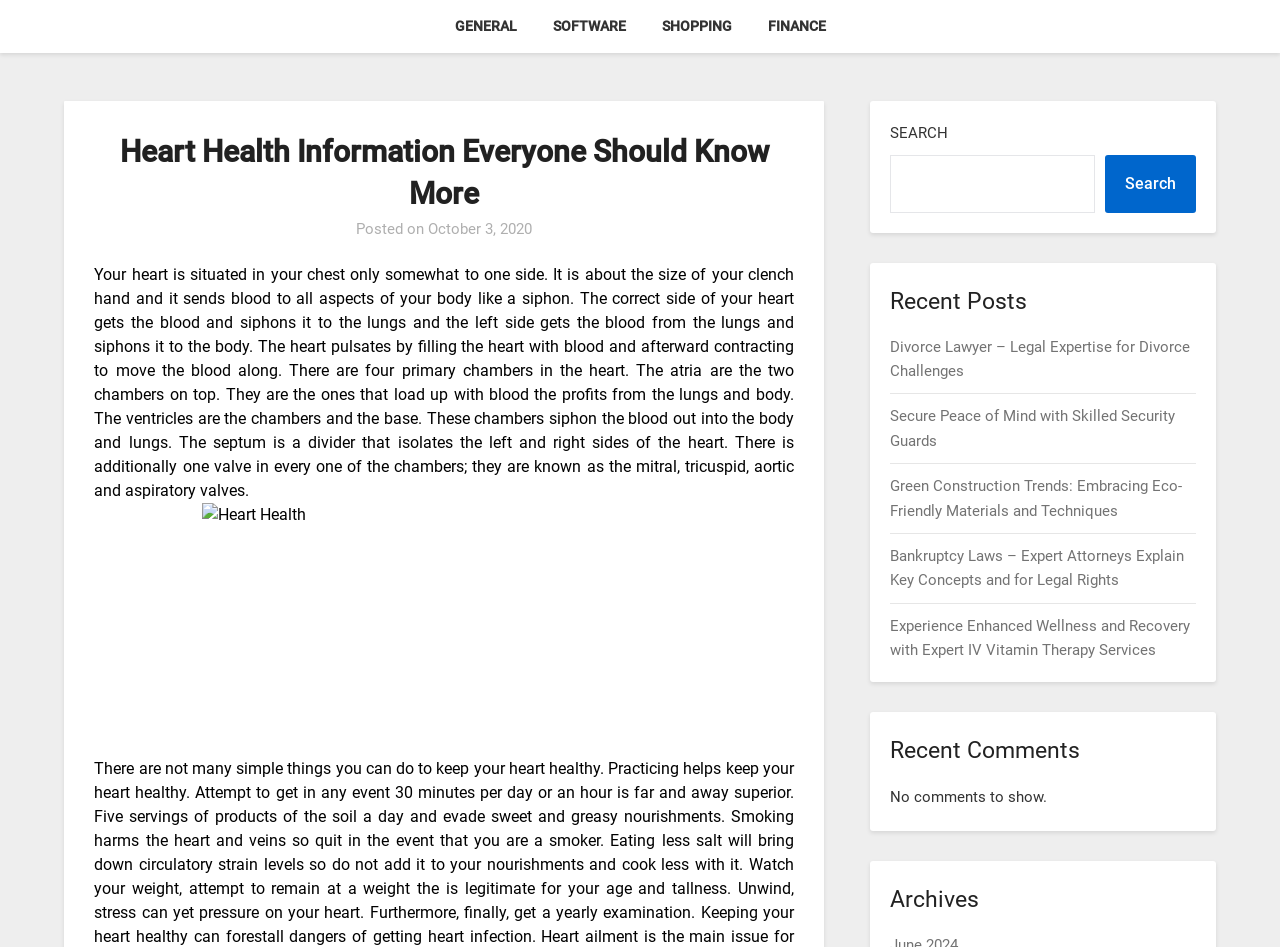Indicate the bounding box coordinates of the clickable region to achieve the following instruction: "View Recent Posts."

[0.696, 0.299, 0.934, 0.338]